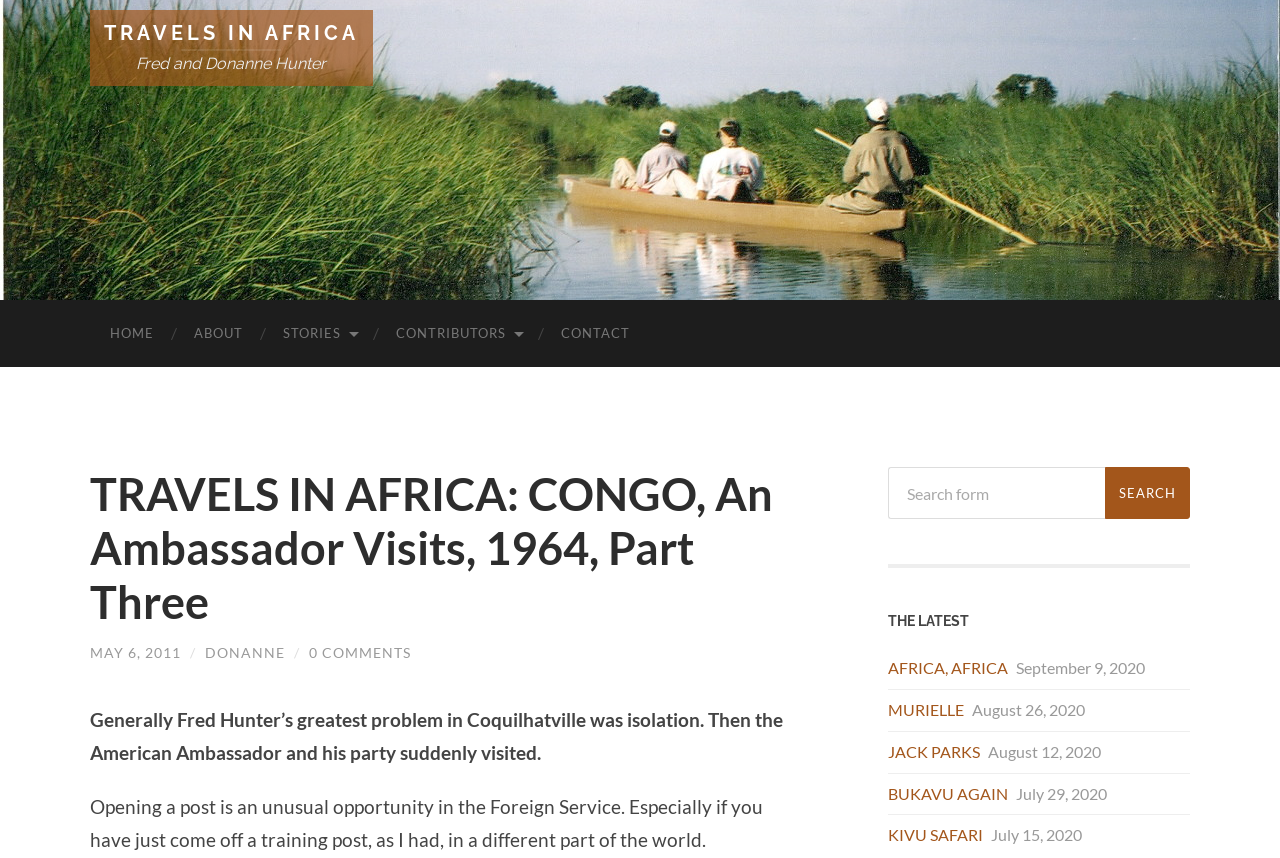Examine the screenshot and answer the question in as much detail as possible: What is the purpose of the search box?

I found a search box on the webpage with a button labeled 'Search'. The purpose of this search box is to allow users to search the website for specific content.